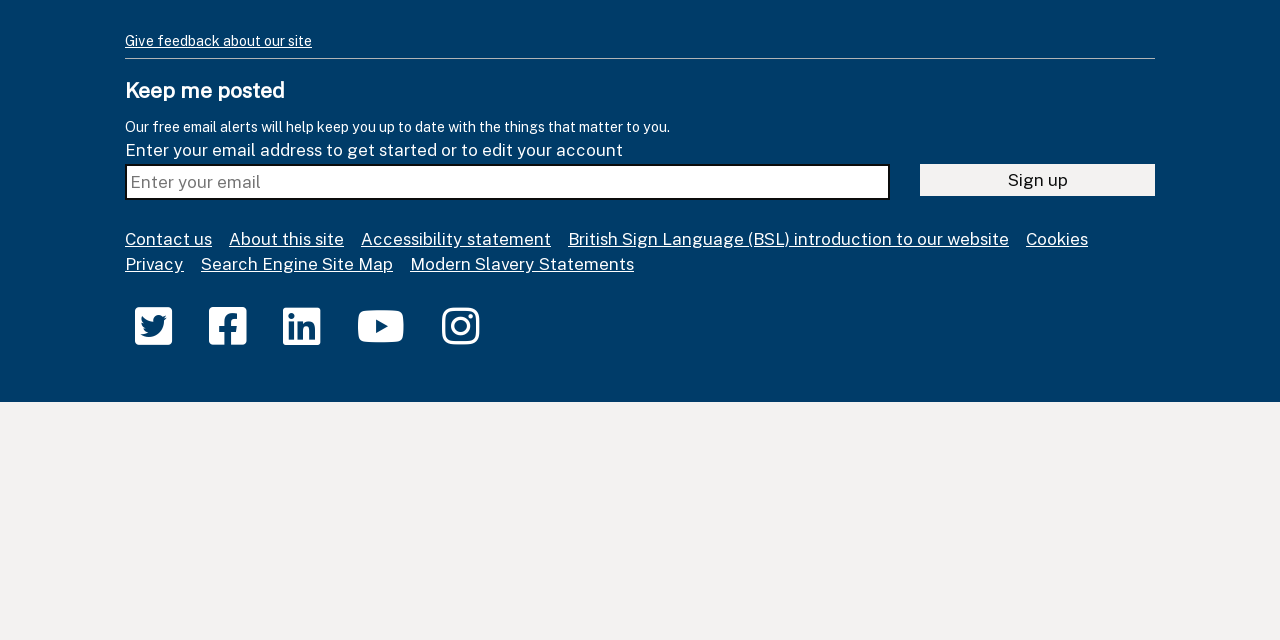Identify the bounding box for the UI element specified in this description: "Sign up". The coordinates must be four float numbers between 0 and 1, formatted as [left, top, right, bottom].

[0.719, 0.256, 0.902, 0.306]